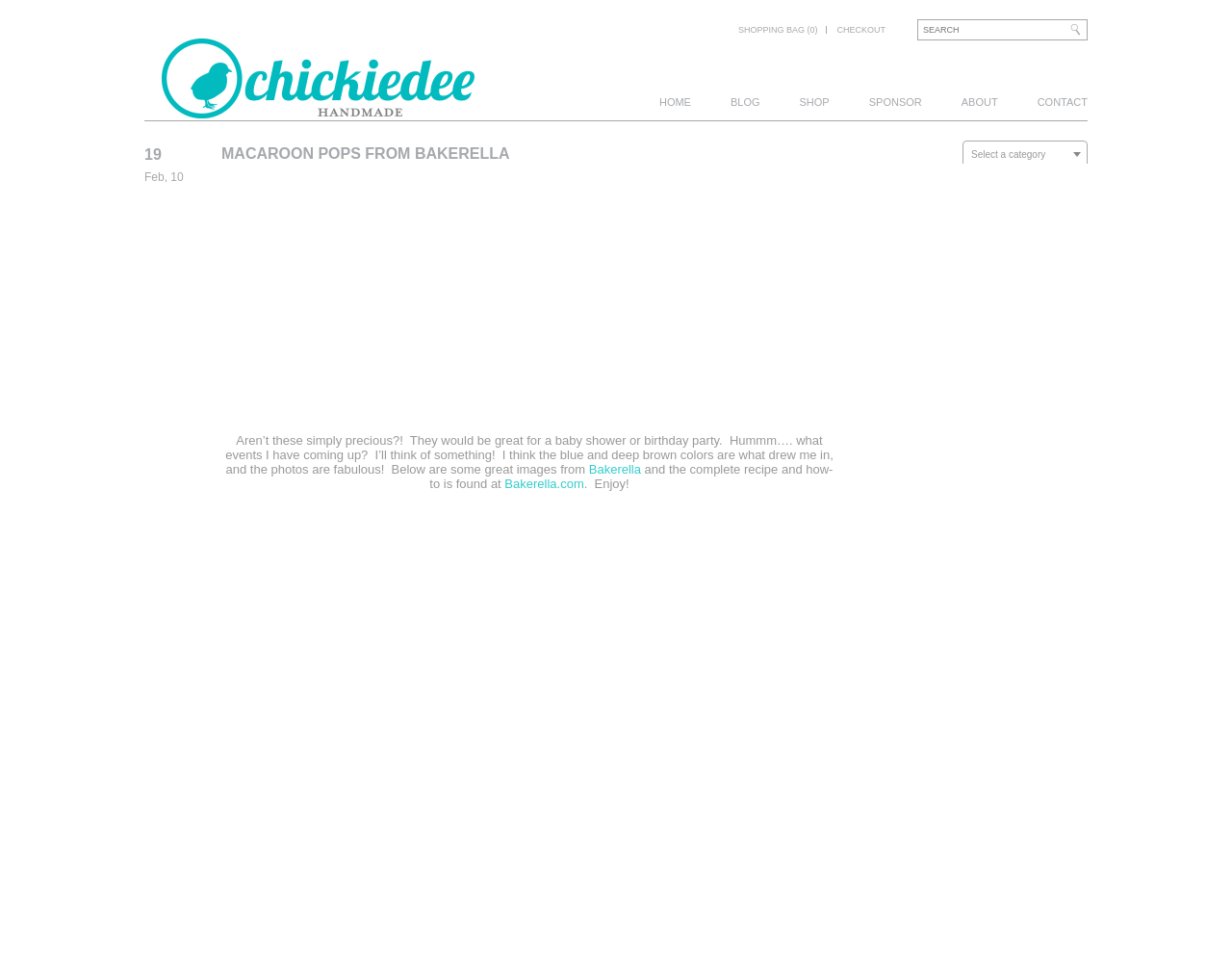Locate the bounding box of the UI element described in the following text: "name="s" placeholder="Search"".

[0.745, 0.02, 0.866, 0.042]